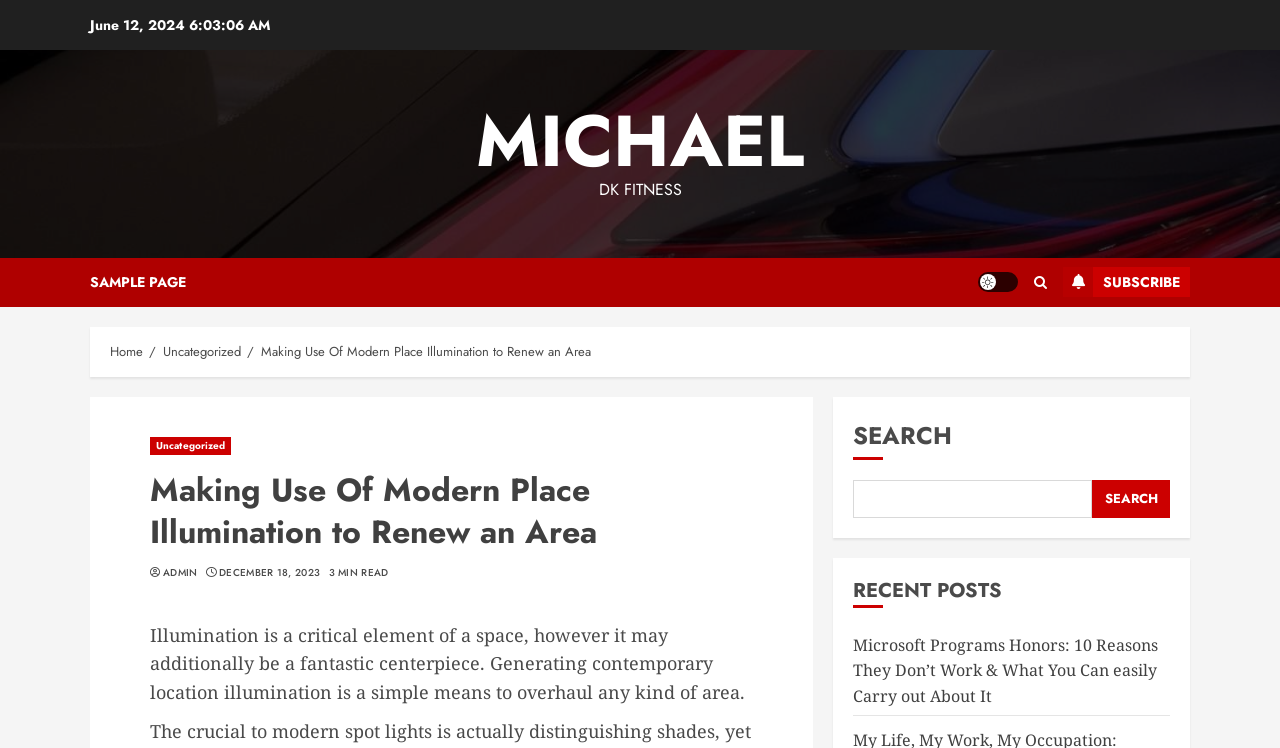Refer to the image and provide an in-depth answer to the question: 
What is the title of the recent post?

I found the title of the recent post by looking at the link element under the 'RECENT POSTS' heading, which shows the title of the recent post.